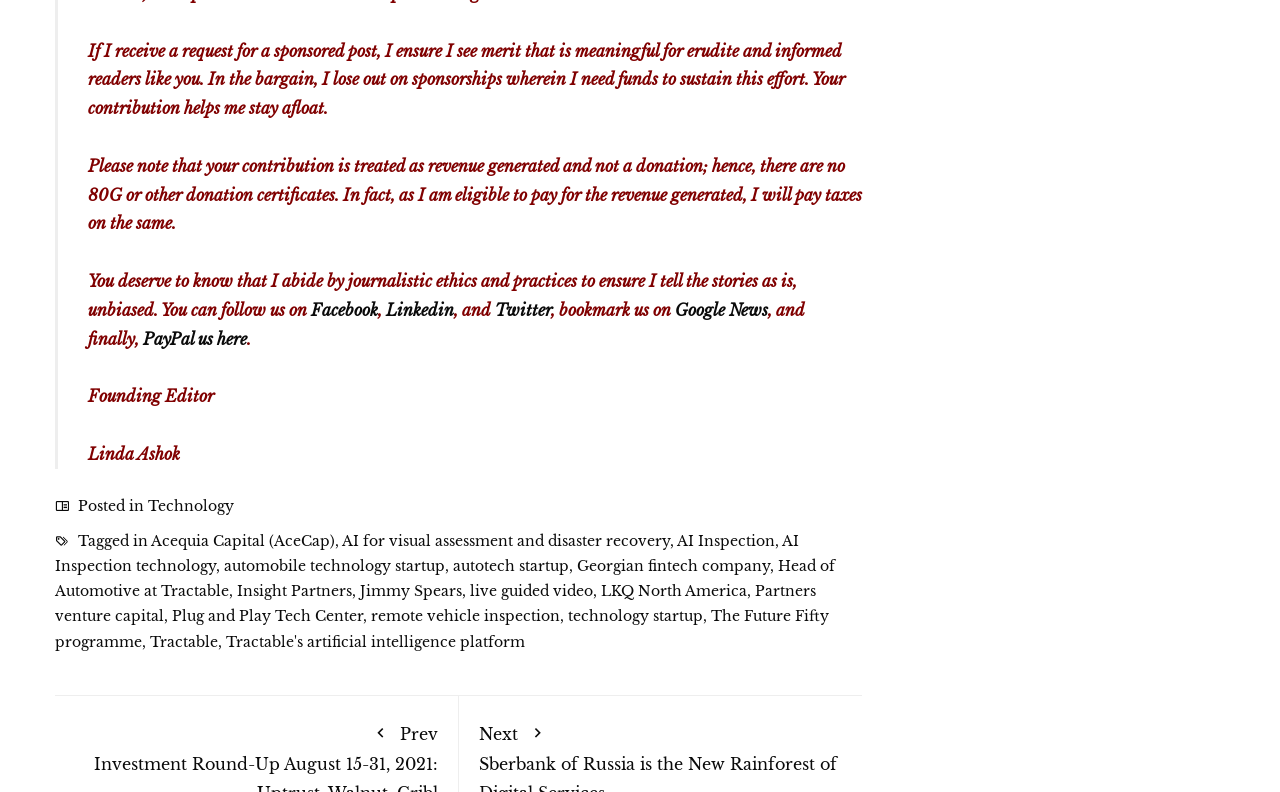Determine the bounding box for the HTML element described here: "Facebook". The coordinates should be given as [left, top, right, bottom] with each number being a float between 0 and 1.

[0.243, 0.379, 0.295, 0.404]